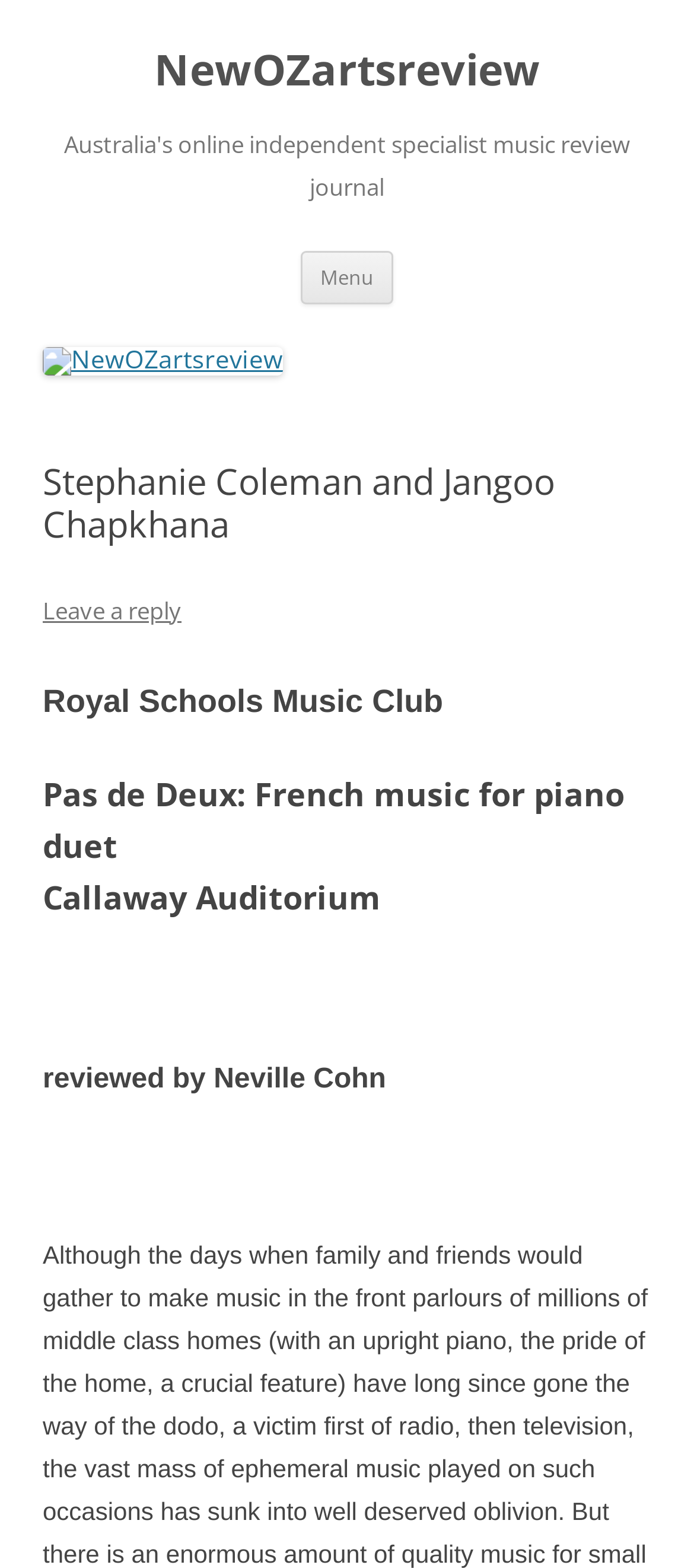Determine the bounding box coordinates of the UI element that matches the following description: "parent_node: NewOZartsreview". The coordinates should be four float numbers between 0 and 1 in the format [left, top, right, bottom].

[0.062, 0.217, 0.408, 0.239]